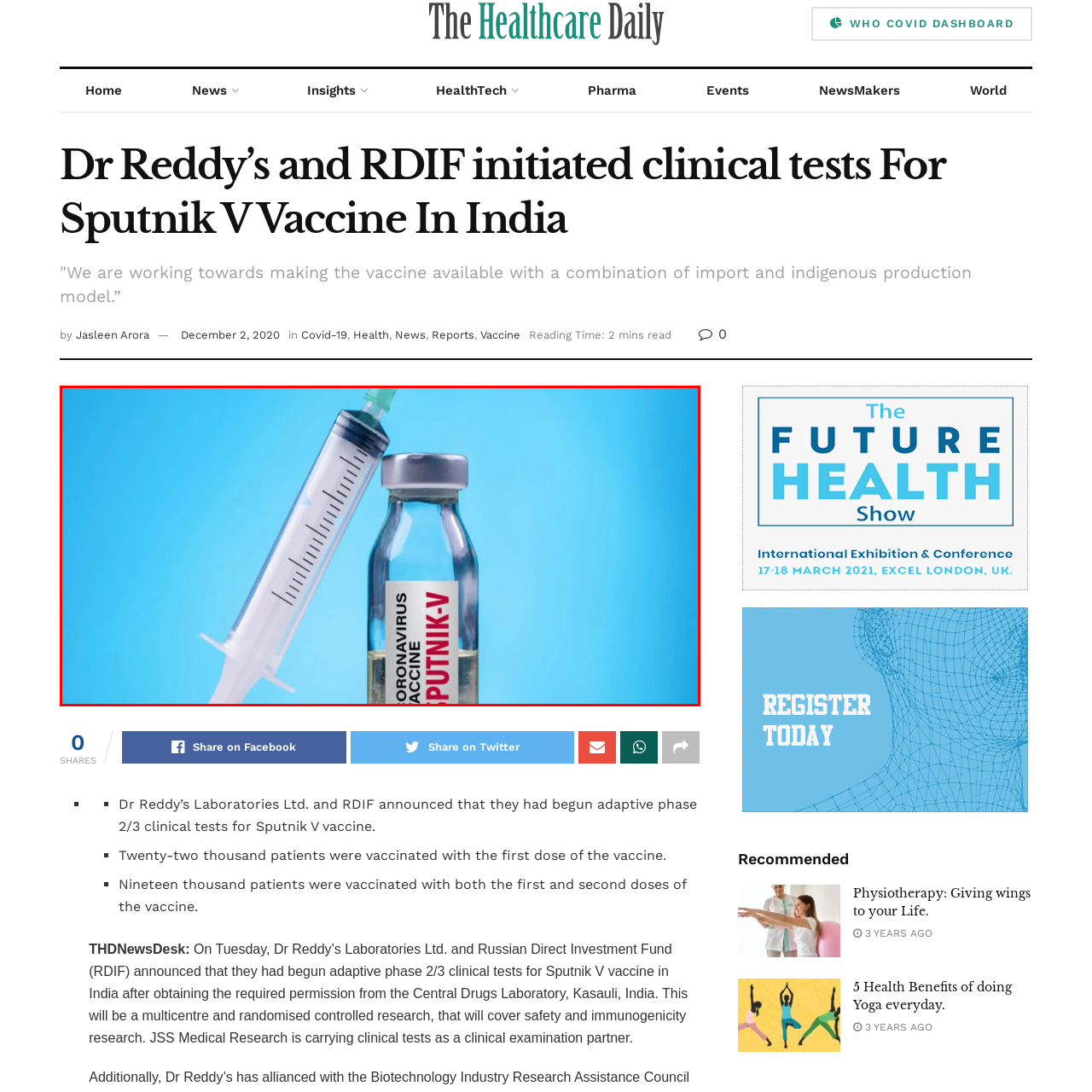Provide an in-depth caption for the picture enclosed by the red frame.

The image features a close-up of a syringe and a vial of the Sputnik V coronavirus vaccine against a light blue background. The syringe, with a clear barrel and a green plunger, is positioned alongside the vial, which prominently displays the label "SPUTNIK-V" along with the words "CORONAVIRUS VACCINE." This visual representation emphasizes the ongoing efforts in vaccine development and administration as part of the global response to the COVID-19 pandemic. The juxtaposition of the syringe and vial symbolizes the critical role of vaccination in combating the virus and protecting public health.